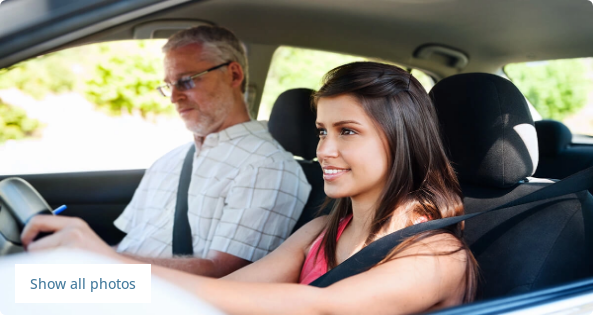What is the color of the woman's top? Please answer the question using a single word or phrase based on the image.

Pink